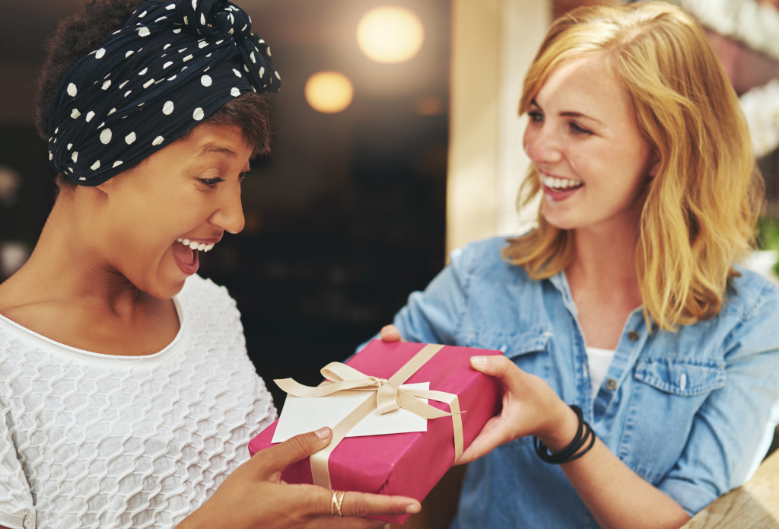What is the atmosphere of the setting?
Use the screenshot to answer the question with a single word or phrase.

Cozy and intimate